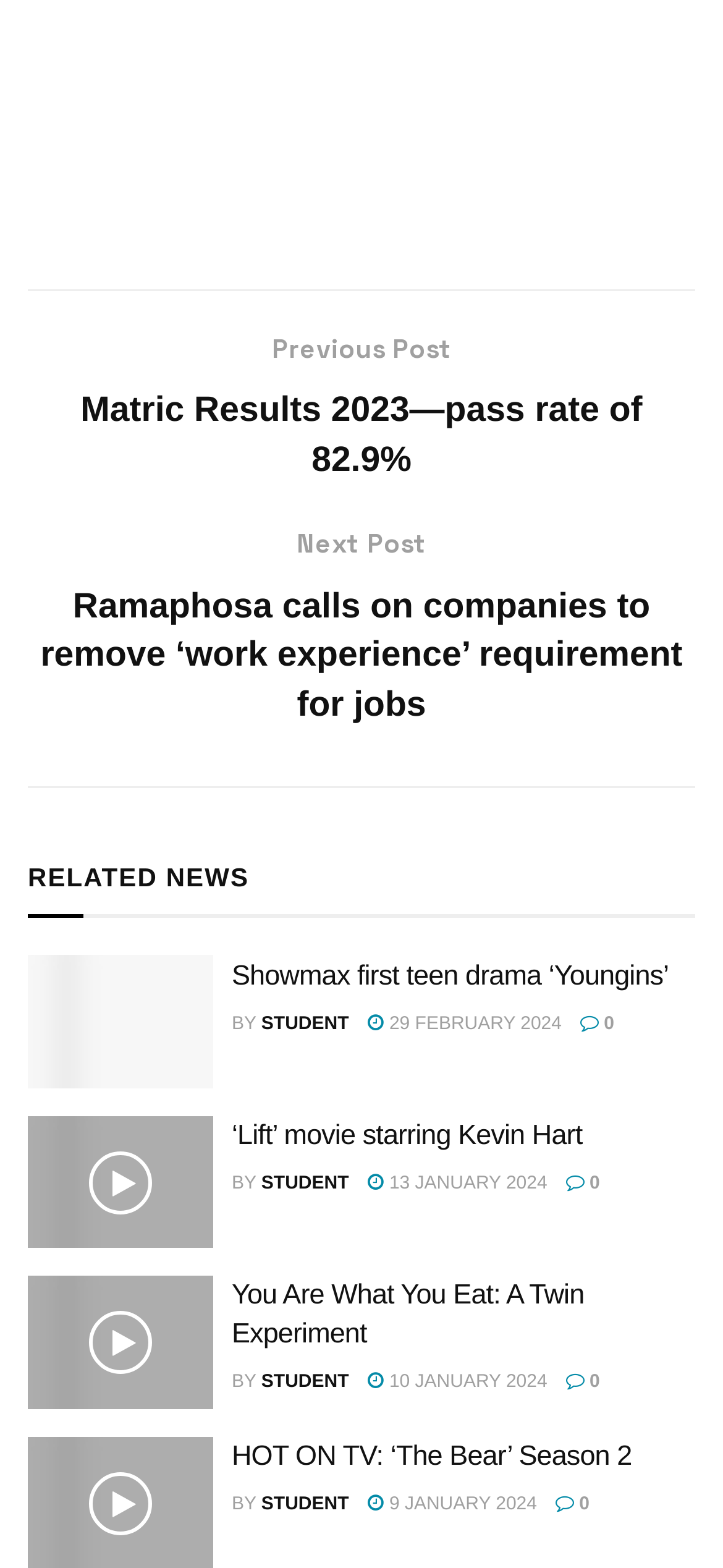Please specify the bounding box coordinates of the clickable region necessary for completing the following instruction: "Go to the previous post". The coordinates must consist of four float numbers between 0 and 1, i.e., [left, top, right, bottom].

[0.038, 0.209, 0.962, 0.31]